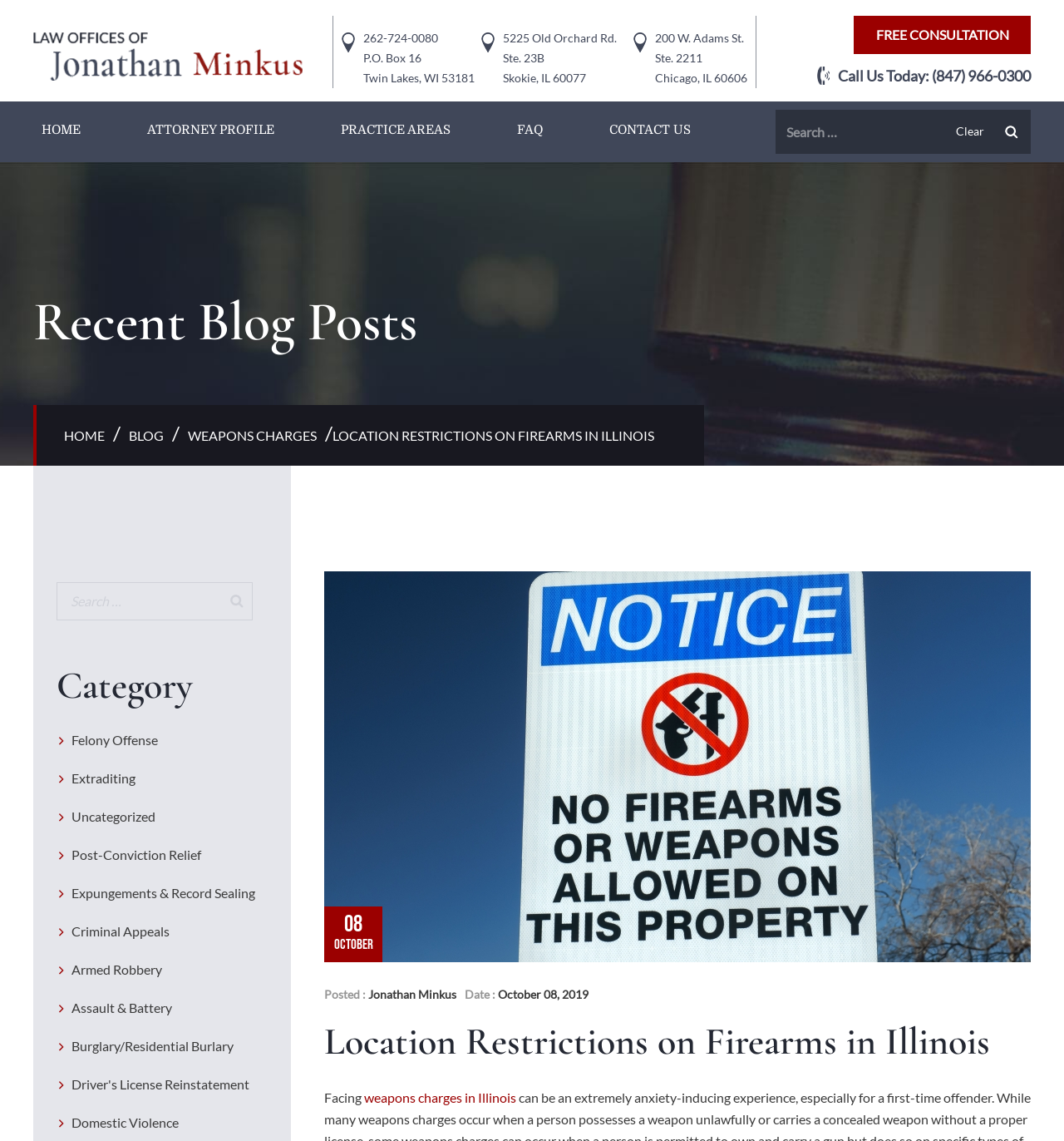Generate the text content of the main headline of the webpage.

Location Restrictions on Firearms in Illinois